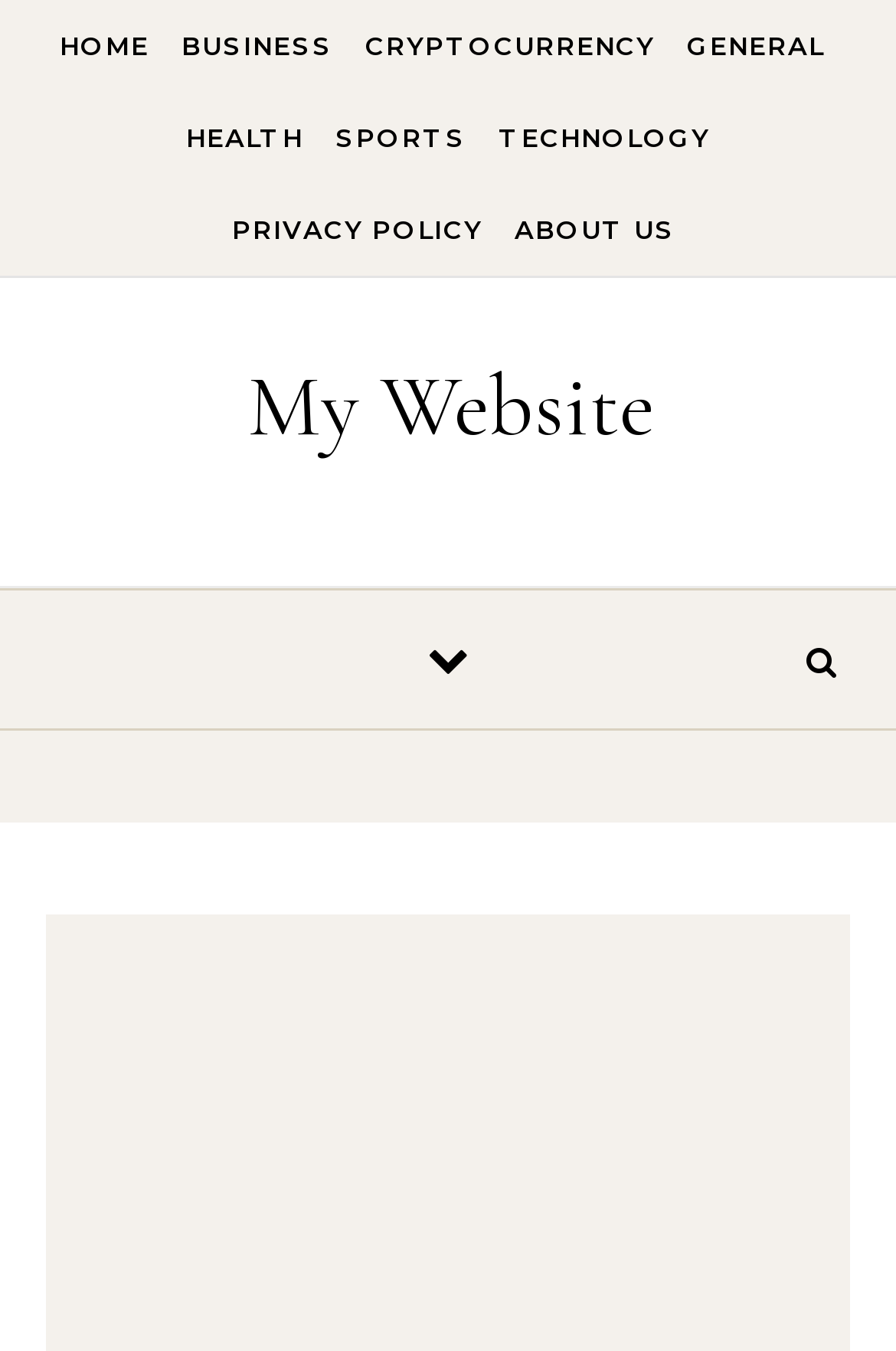Determine the bounding box coordinates of the region to click in order to accomplish the following instruction: "go to technology news". Provide the coordinates as four float numbers between 0 and 1, specifically [left, top, right, bottom].

[0.544, 0.068, 0.805, 0.136]